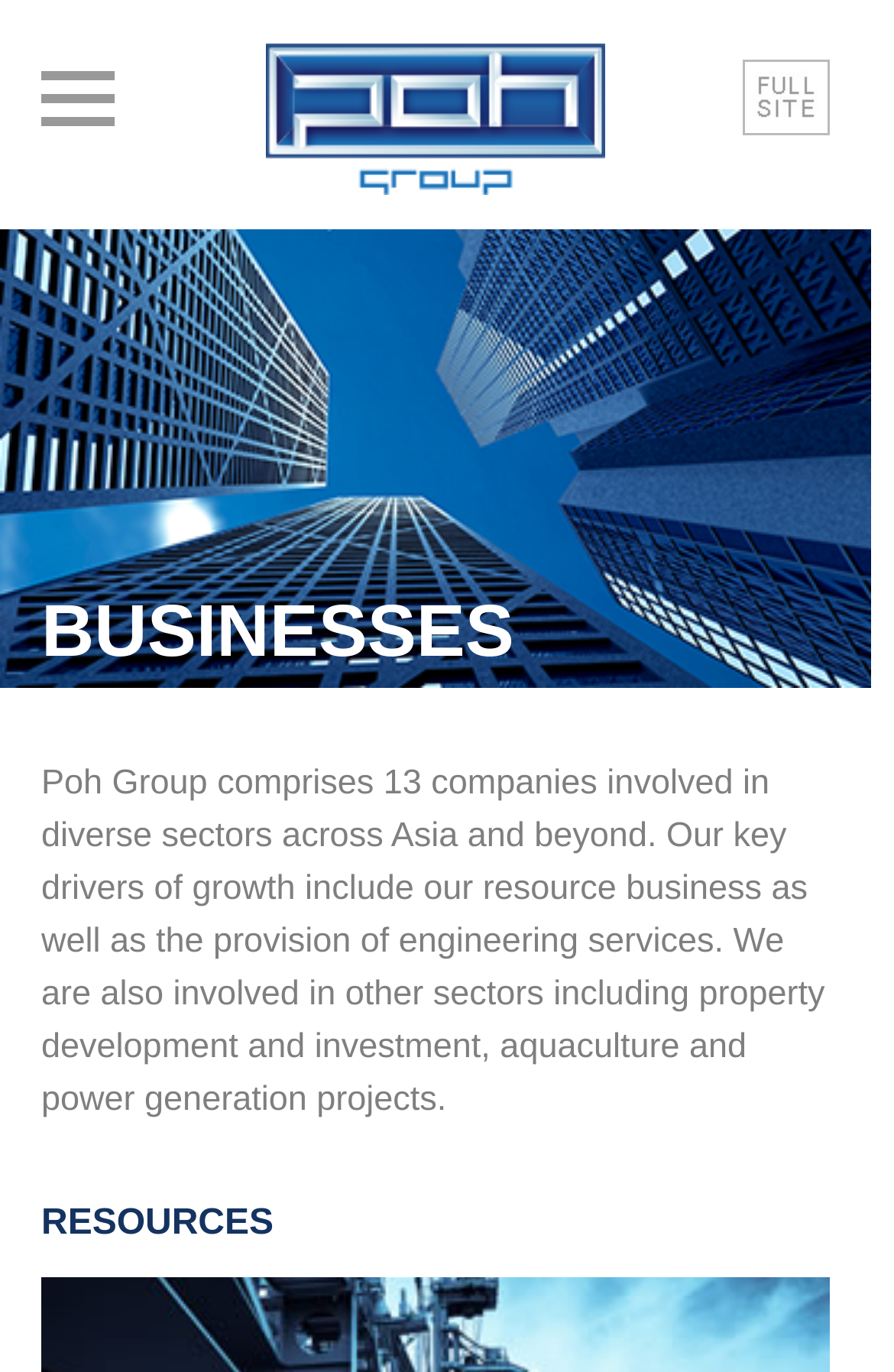What is Poh Group involved in?
With the help of the image, please provide a detailed response to the question.

Based on the StaticText element, it is clear that Poh Group is involved in diverse sectors across Asia and beyond, including resource business, engineering services, property development and investment, aquaculture, and power generation projects.